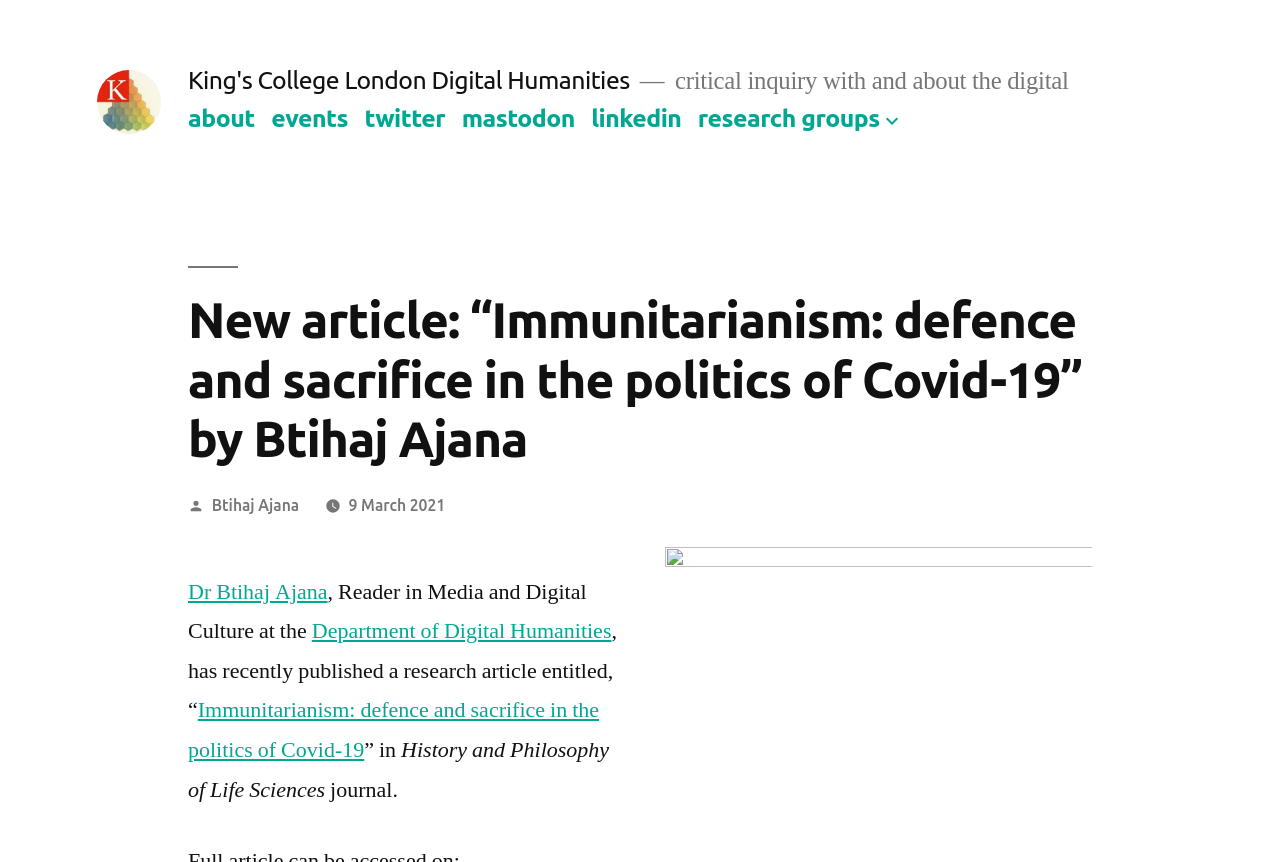Please provide the bounding box coordinates for the element that needs to be clicked to perform the following instruction: "check the publication date". The coordinates should be given as four float numbers between 0 and 1, i.e., [left, top, right, bottom].

[0.272, 0.575, 0.348, 0.596]